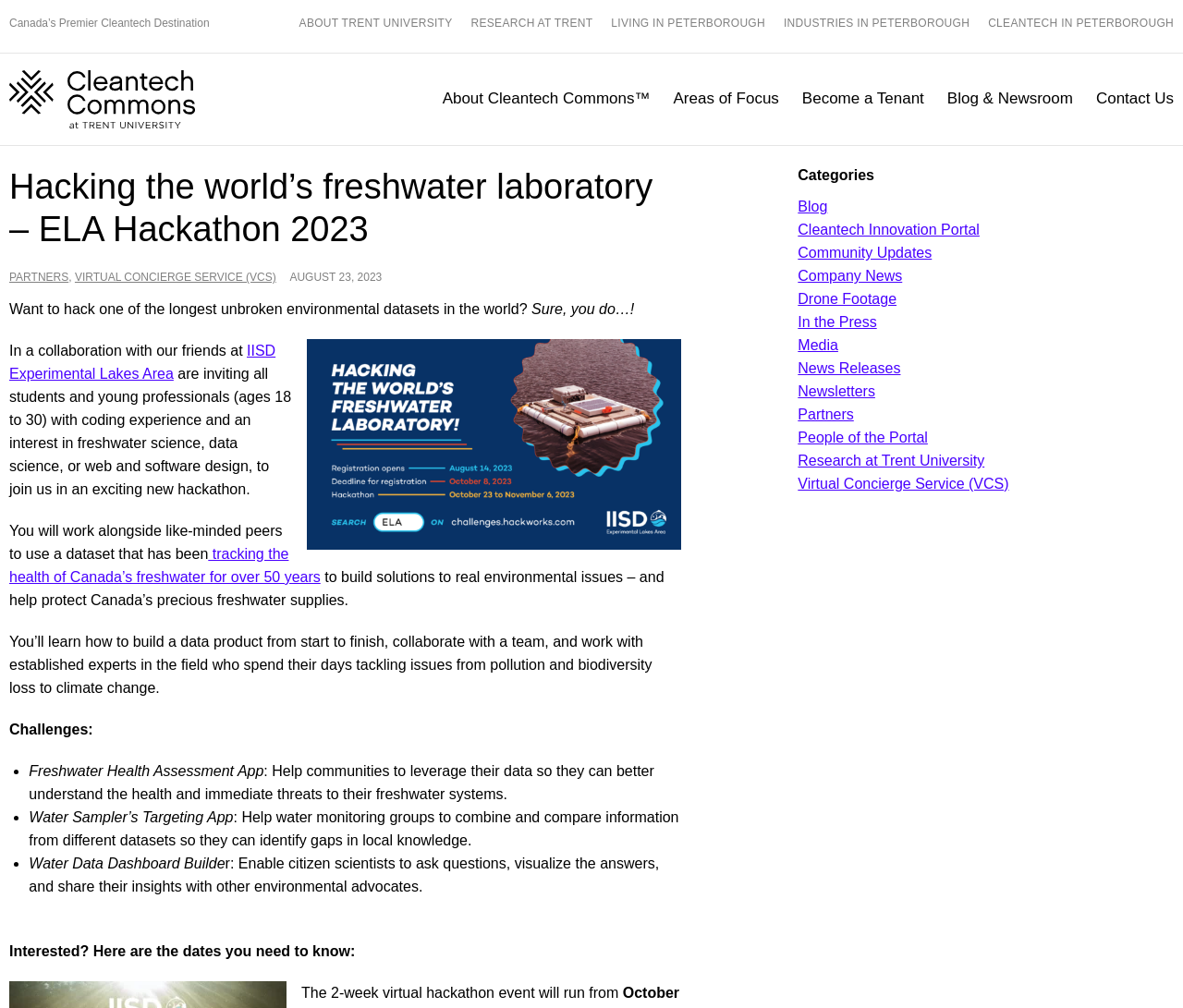Identify the bounding box coordinates for the region of the element that should be clicked to carry out the instruction: "Click on 'About Cleantech Commons™'". The bounding box coordinates should be four float numbers between 0 and 1, i.e., [left, top, right, bottom].

[0.374, 0.086, 0.55, 0.111]